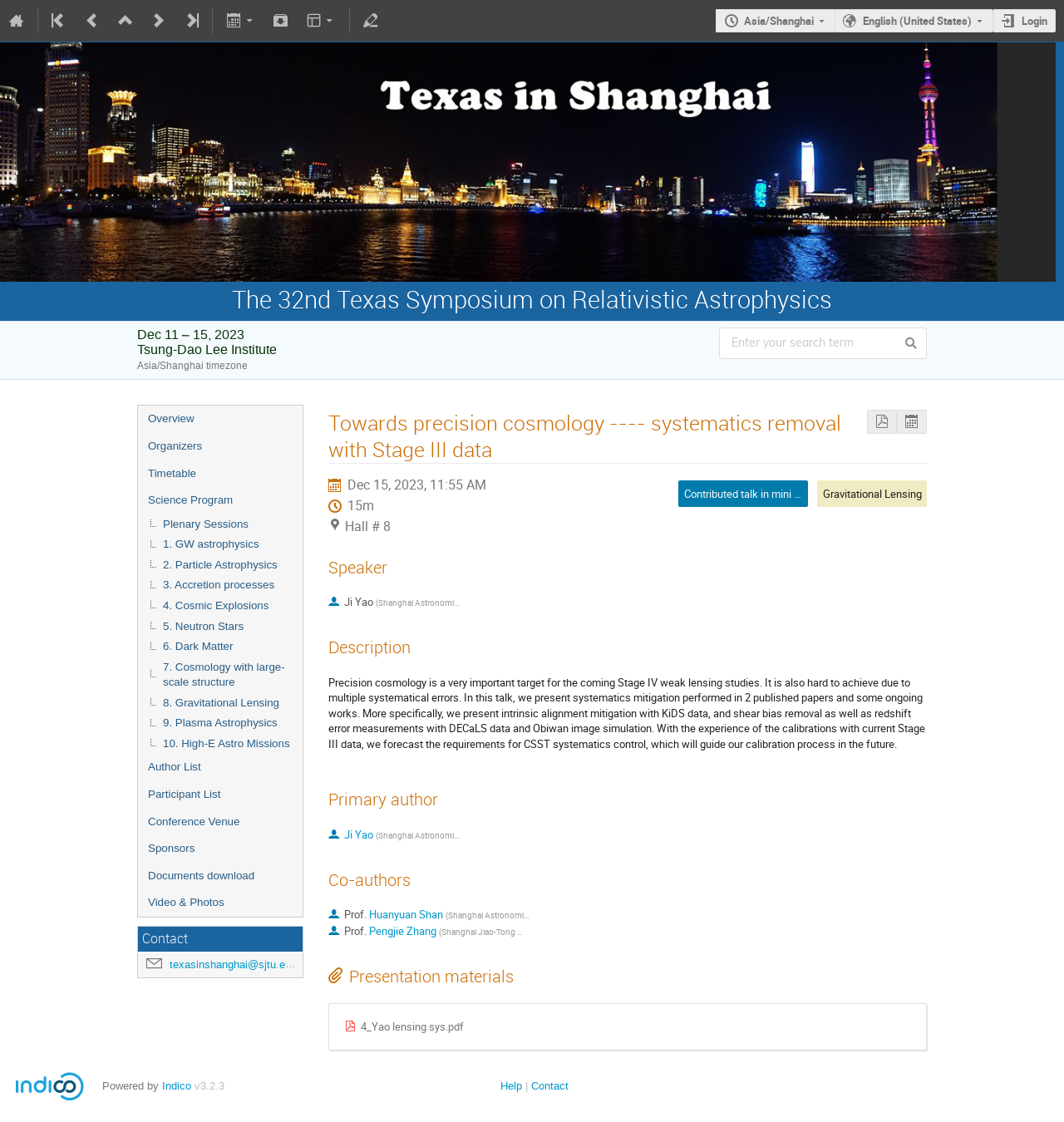From the details in the image, provide a thorough response to the question: What is the name of the institute where the speaker is from?

I found the institute by looking at the StaticText element with the content 'Shanghai Astronomical Observatory' which is located in the section describing the speaker of the contributed talk.